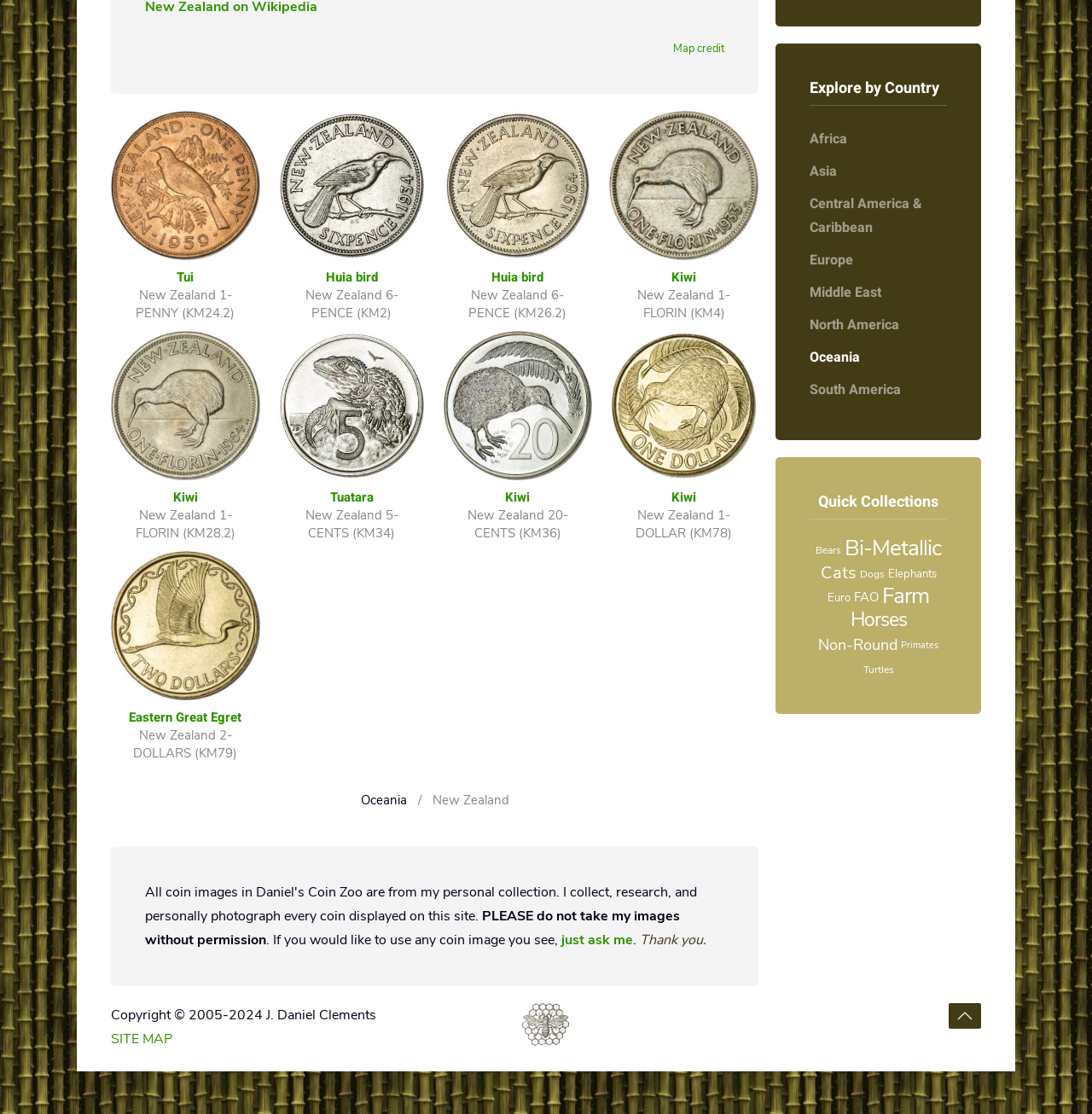Provide the bounding box coordinates of the HTML element described by the text: "South America".

[0.71, 0.335, 0.898, 0.364]